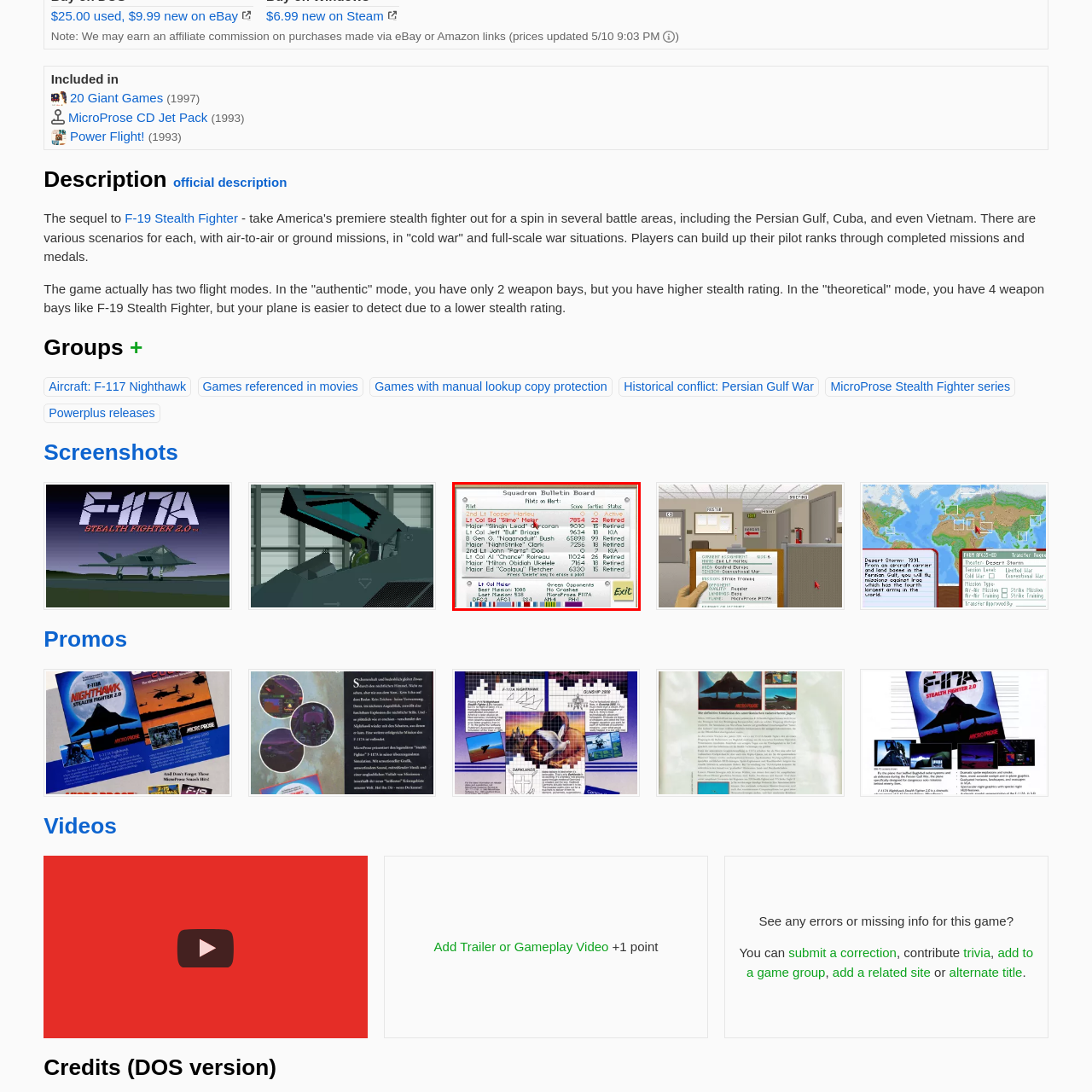What is the purpose of the 'Exit' button?
Please examine the image within the red bounding box and provide your answer using just one word or phrase.

To exit the game